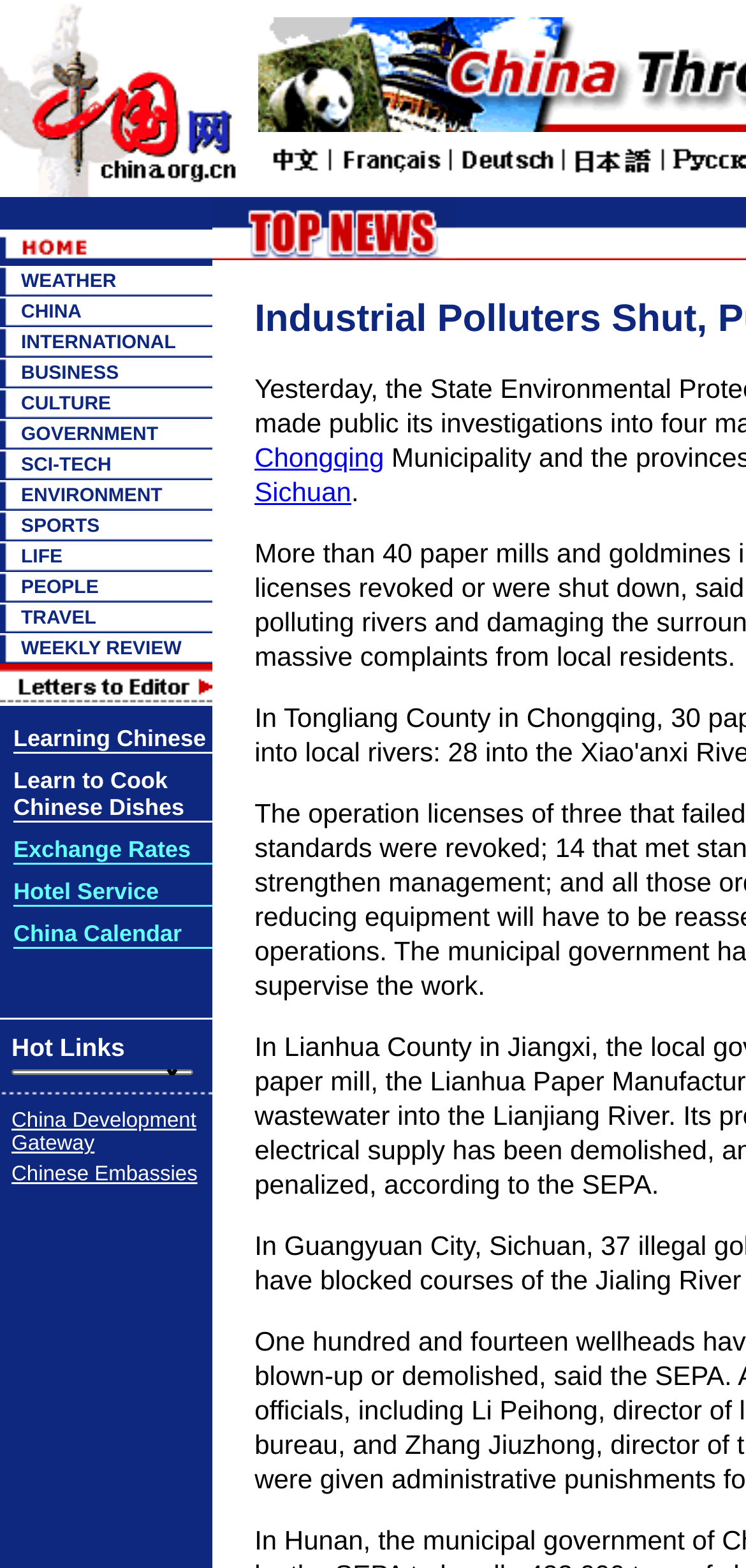Determine the bounding box coordinates of the element that should be clicked to execute the following command: "Click the CHINA link".

[0.028, 0.192, 0.109, 0.206]